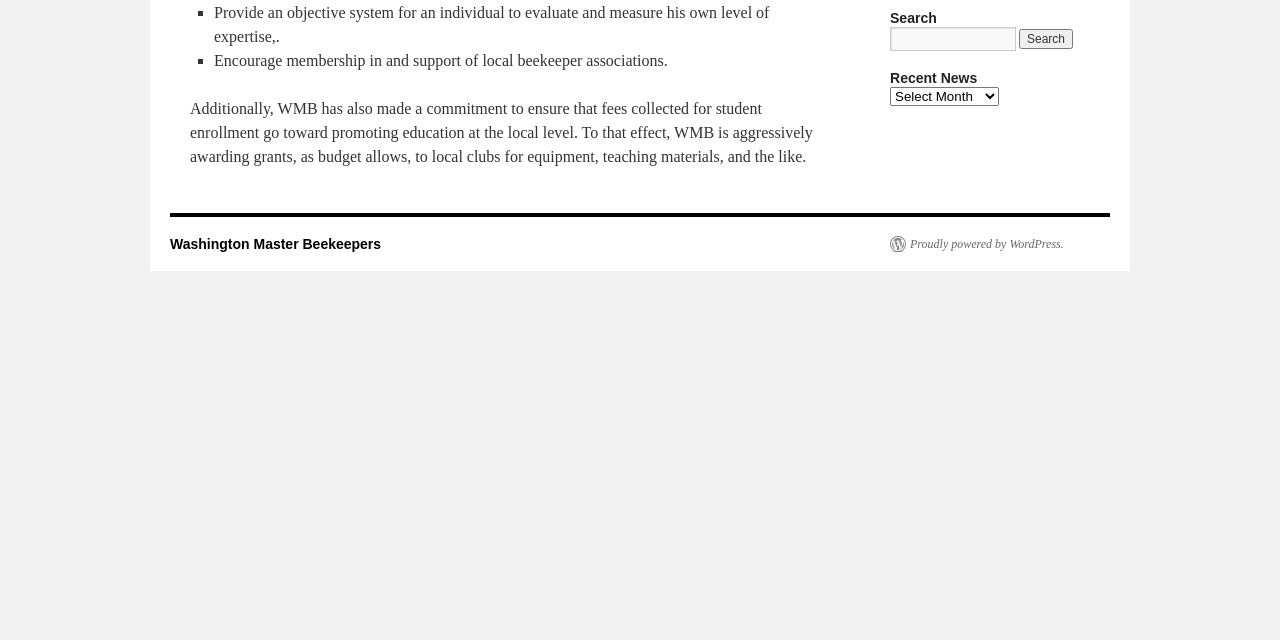Using the provided element description, identify the bounding box coordinates as (top-left x, top-left y, bottom-right x, bottom-right y). Ensure all values are between 0 and 1. Description: More Information

None